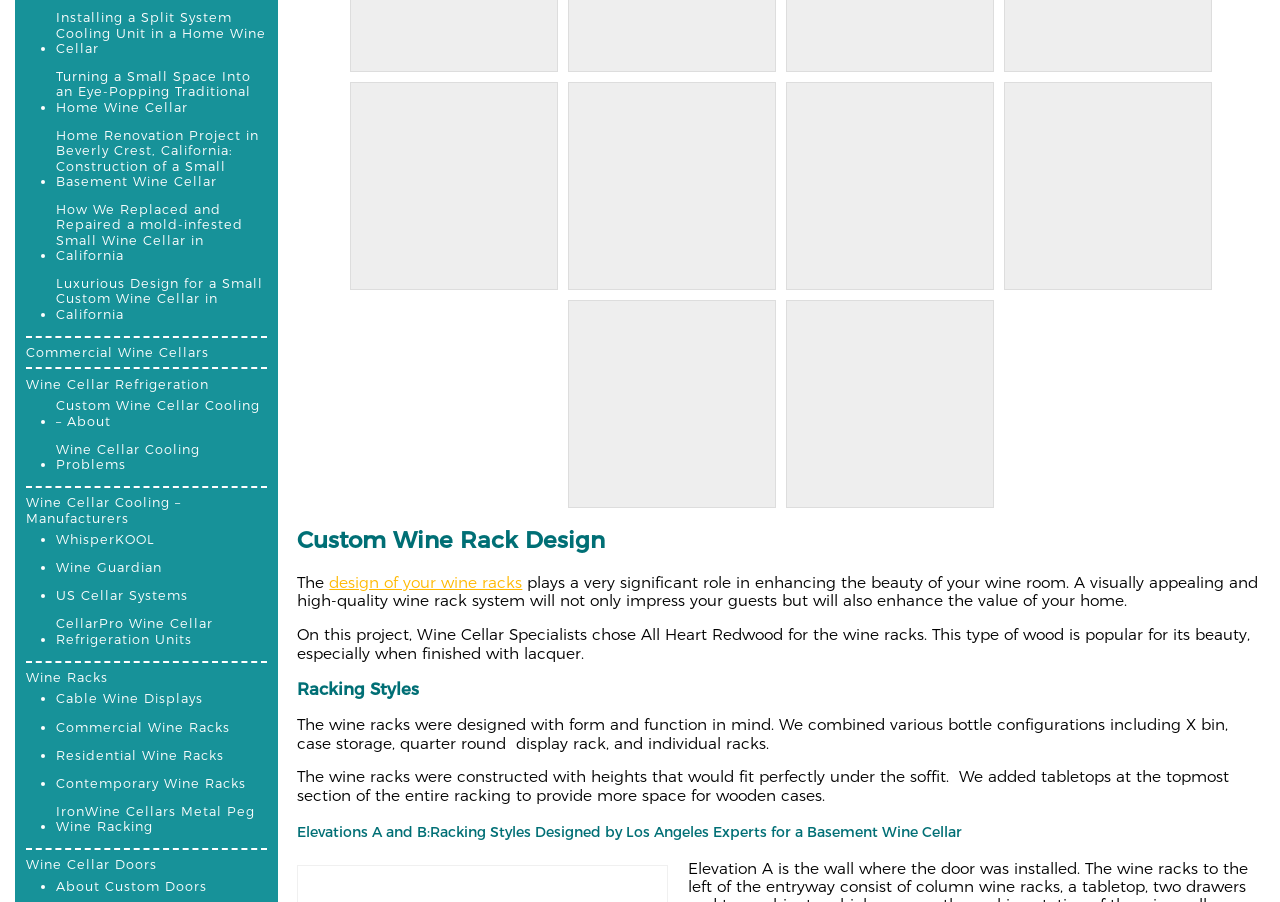Use a single word or phrase to answer the question: 
How many links are there on this webpage?

More than 20